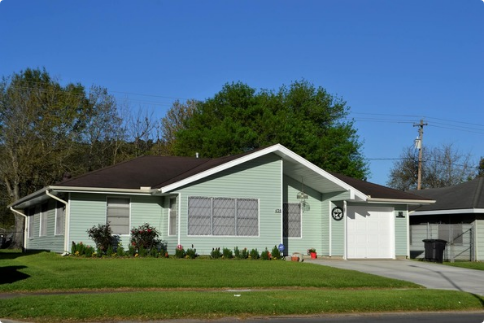Create an extensive caption that includes all significant details of the image.

The image features a charming single-story house with a light green exterior and a dark brown roof. This welcoming home is set in a well-maintained lawn adorned with colorful flower beds along the front. The façade is characterized by large windows, allowing ample natural light to enter, and a distinctive circular design element near the entrance. A neatly paved driveway leads to a double garage, enhancing the house’s accessibility. In the background, lush trees provide a sense of tranquility and privacy, contributing to the inviting atmosphere of this potential family residence. This visual serves as a representation of considerations for homeowners debating whether to sell their current homes as-is or undertake renovations to enhance property value before selling.